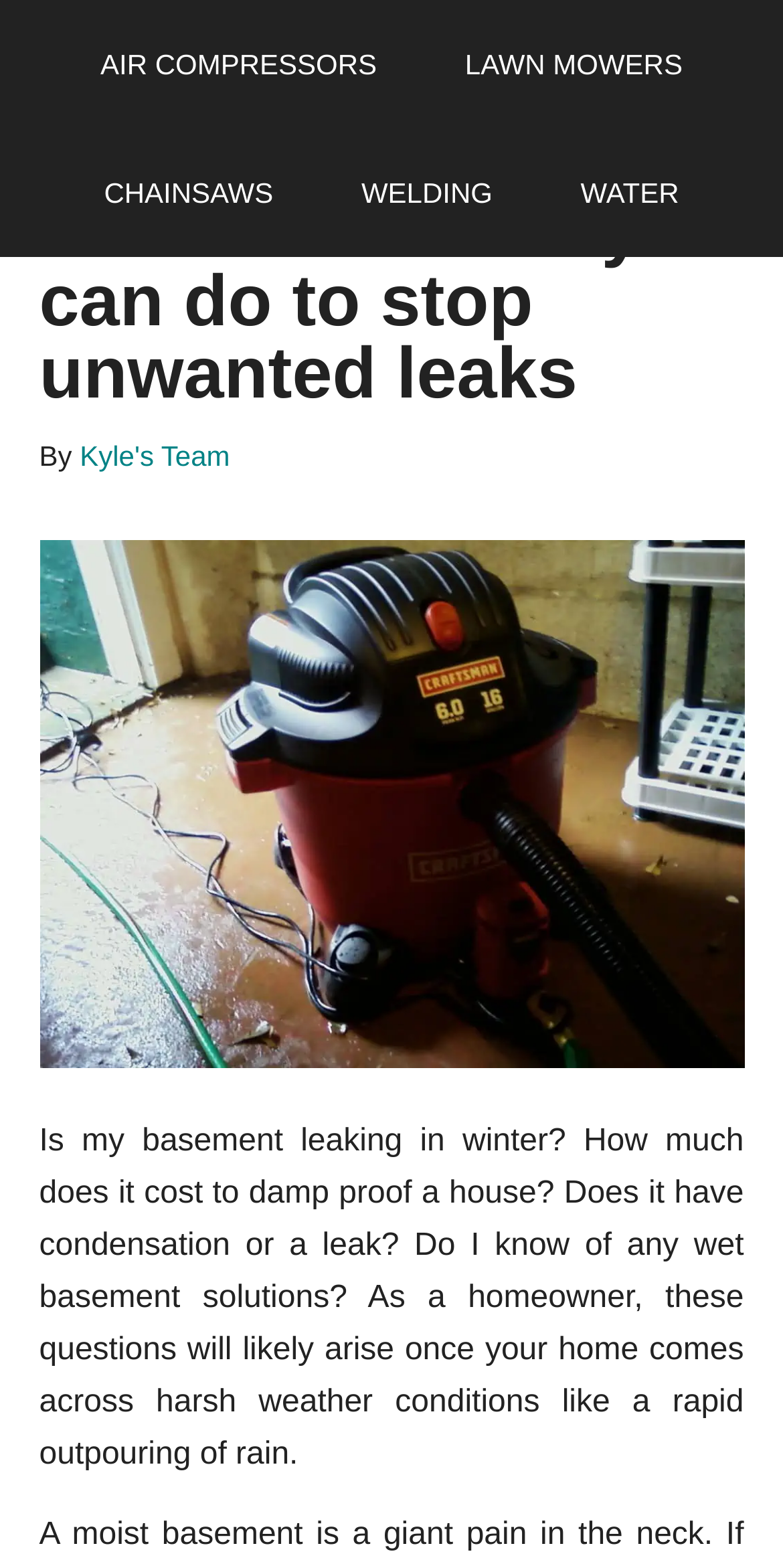Respond to the question below with a single word or phrase:
What is the main concern of homeowners during harsh weather?

Basement leaks